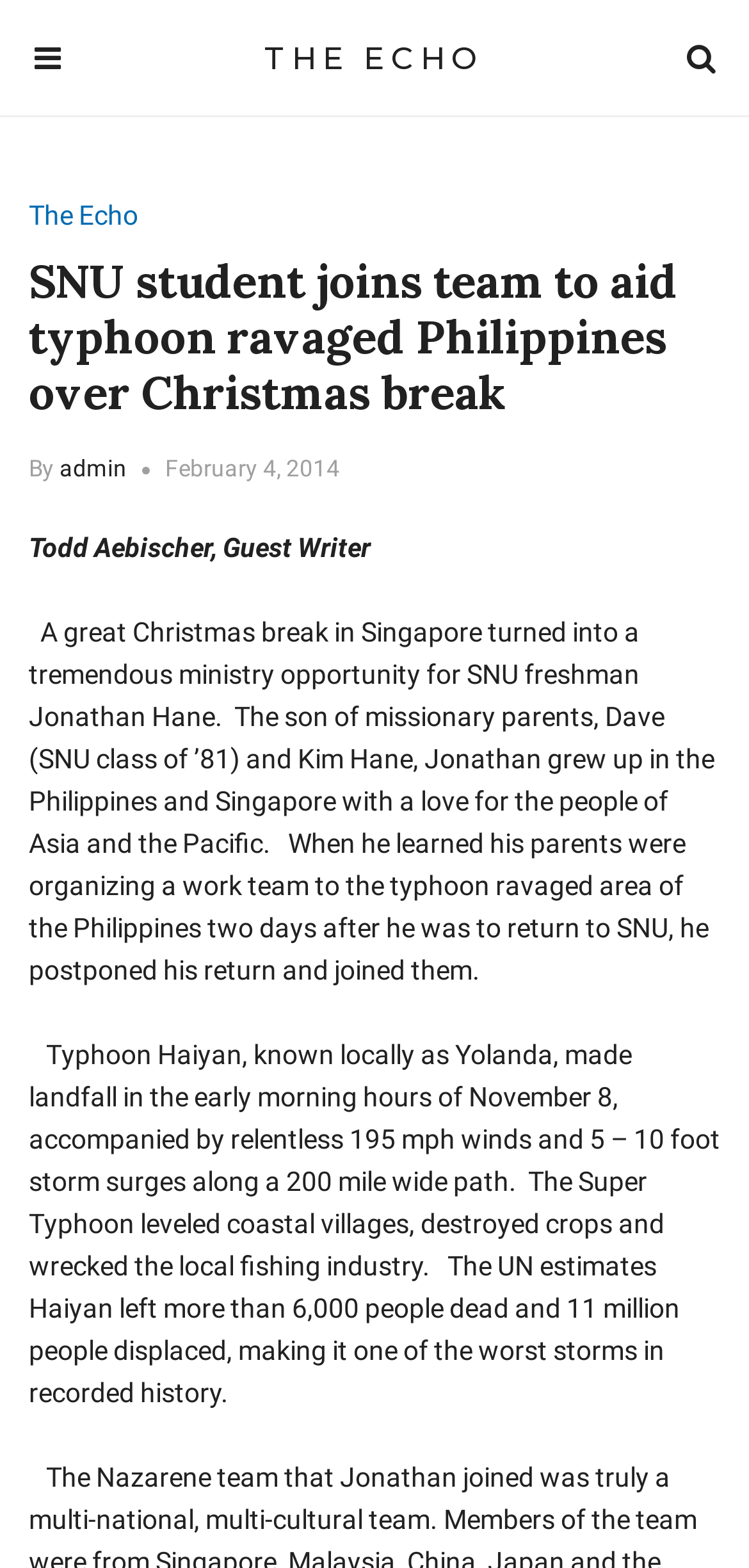Who wrote the article?
Using the visual information, respond with a single word or phrase.

admin